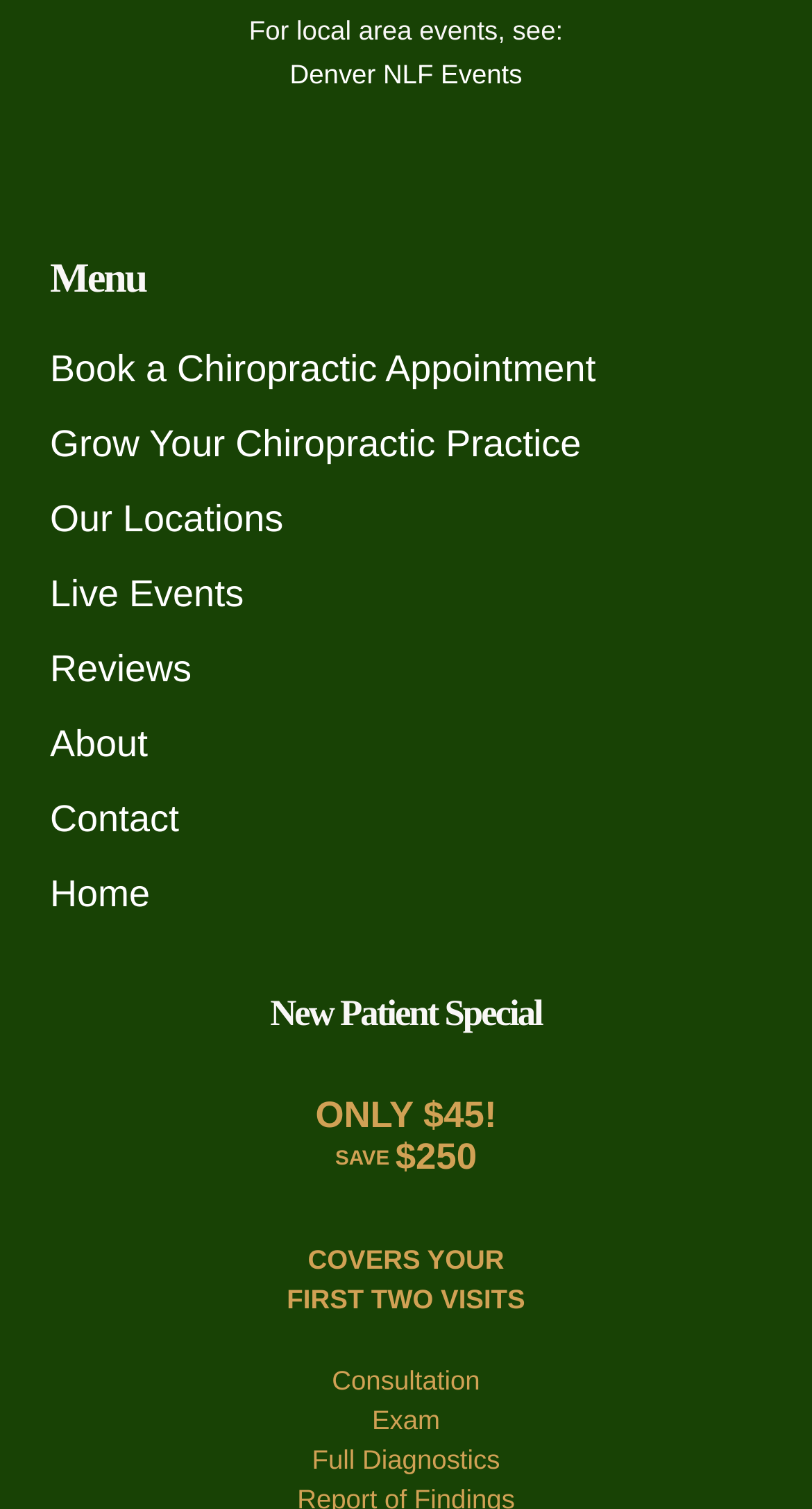Identify the bounding box coordinates for the element you need to click to achieve the following task: "Go to Home". The coordinates must be four float values ranging from 0 to 1, formatted as [left, top, right, bottom].

[0.062, 0.567, 0.938, 0.617]